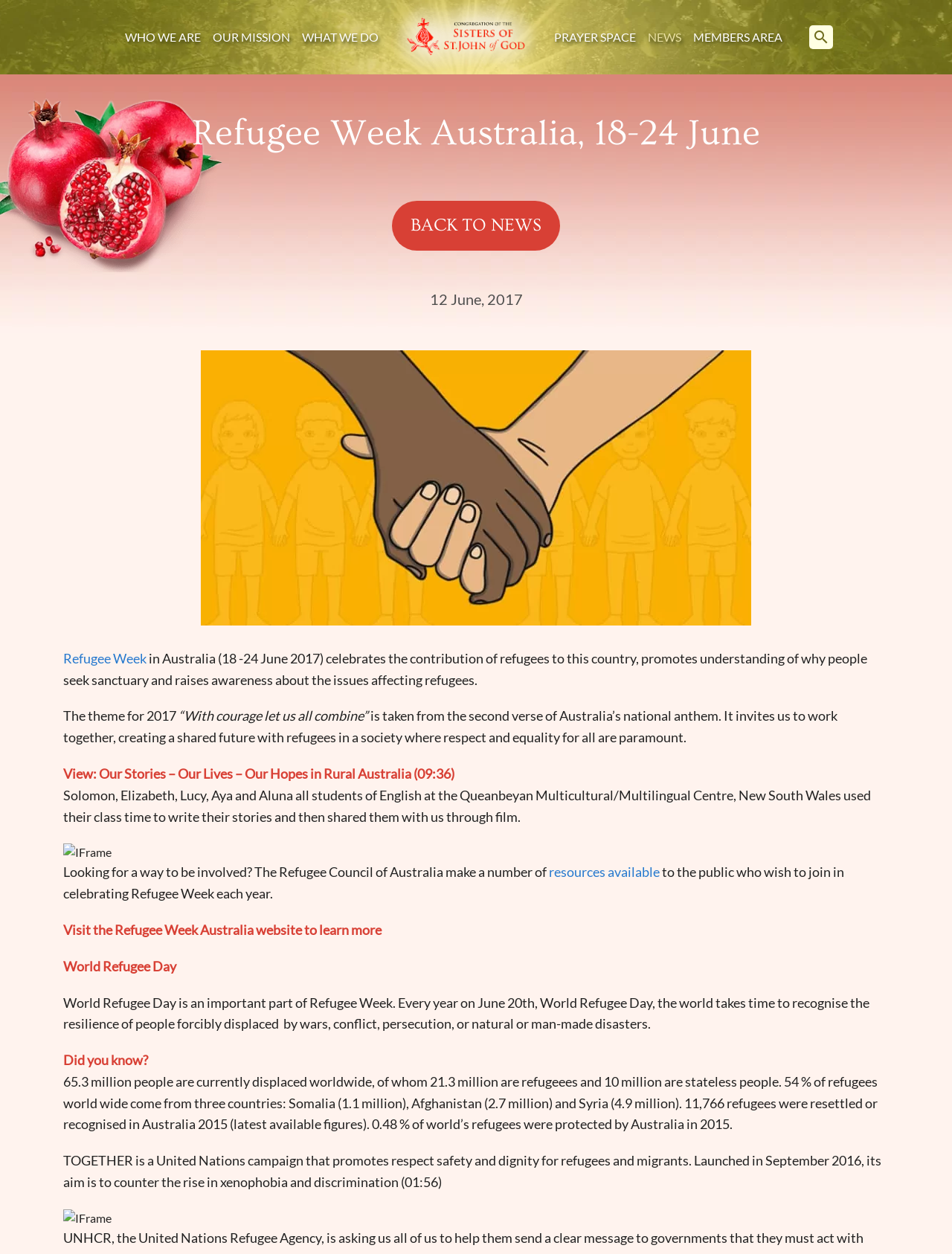Locate the bounding box coordinates of the clickable part needed for the task: "Learn more about Refugee Week Australia".

[0.066, 0.735, 0.401, 0.748]